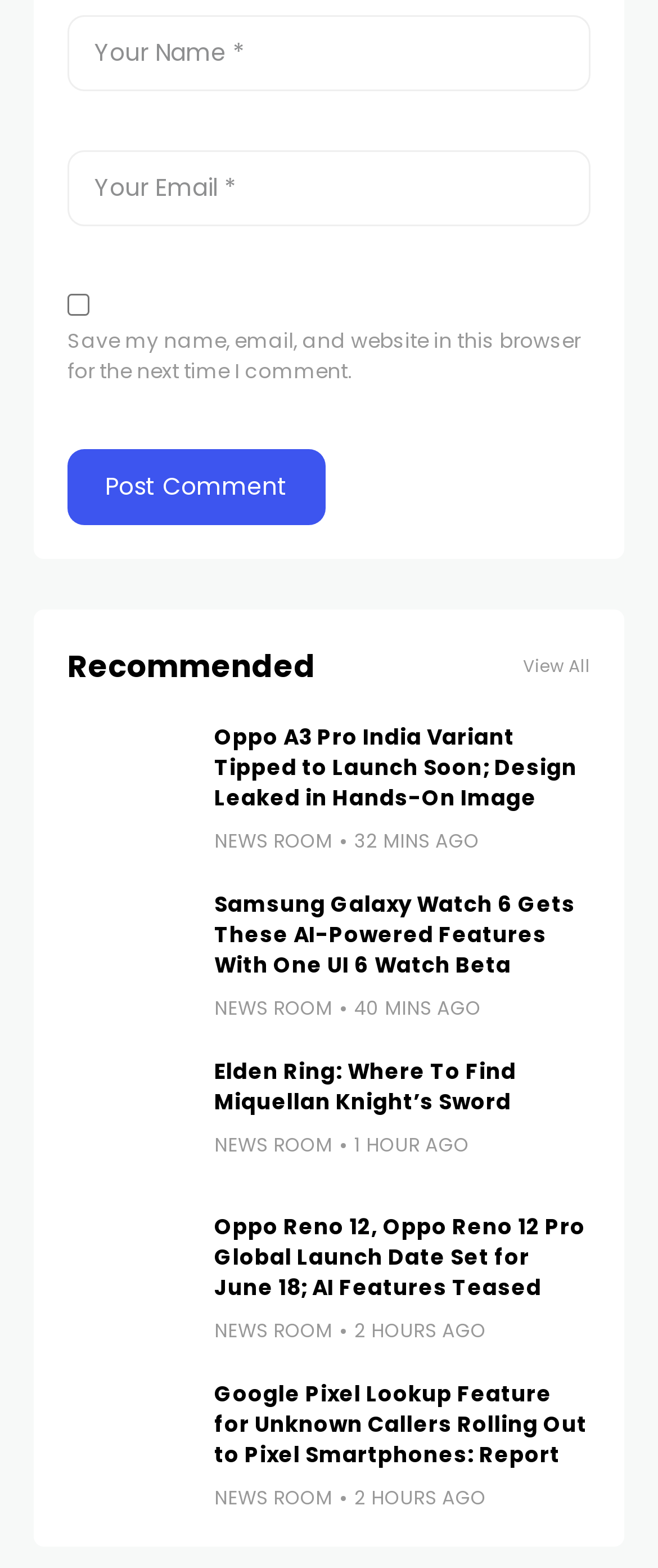Using the information in the image, give a detailed answer to the following question: What is the purpose of the 'Post Comment' button?

The 'Post Comment' button is located below the comment form and is used to submit a comment after filling out the required fields, such as 'Your Name' and 'Your Email'.